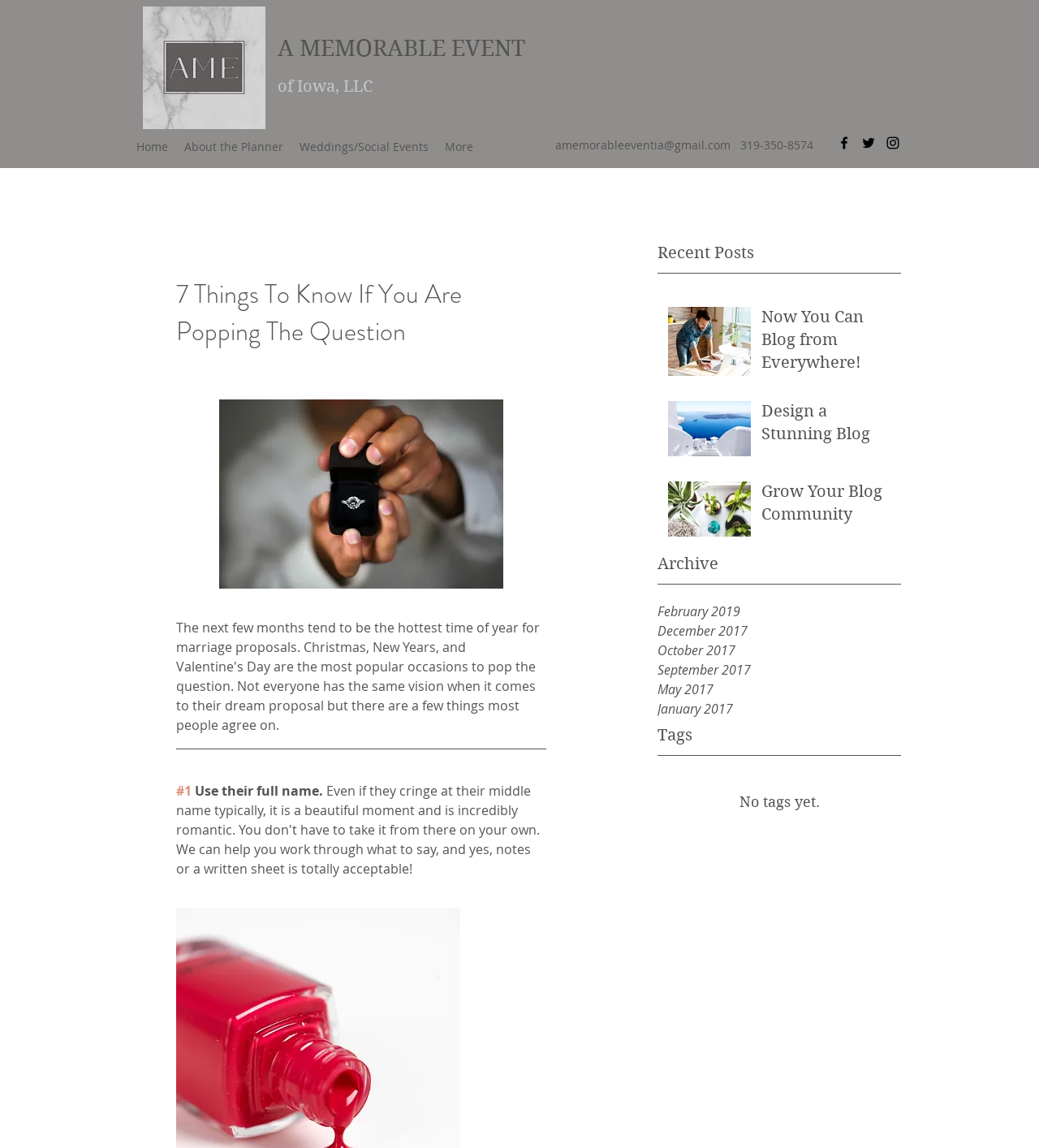Identify the bounding box coordinates for the UI element described as follows: "October 2017". Ensure the coordinates are four float numbers between 0 and 1, formatted as [left, top, right, bottom].

[0.633, 0.558, 0.867, 0.575]